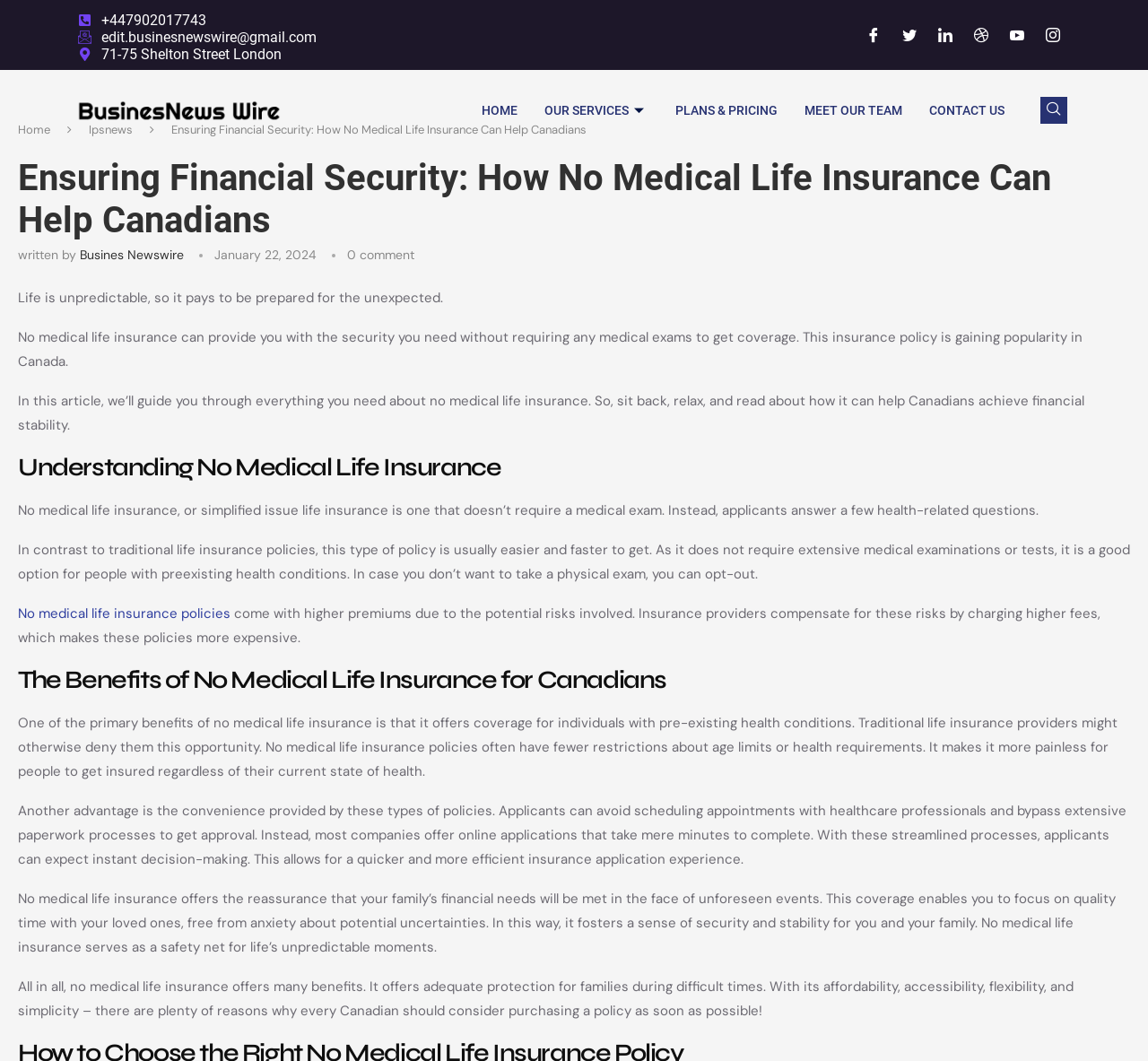How many social media links are at the top of the page?
Answer the question using a single word or phrase, according to the image.

6